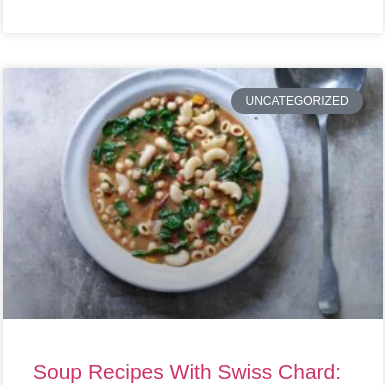Detail every significant feature and component of the image.

A delicious bowl of soup featuring Swiss chard, accompanied by small pasta shapes and a colorful medley of ingredients. The dish highlights the nutritious properties of Swiss chard, showcasing fresh greens blended with hearty elements, creating a wholesome meal. Served in a pristine white bowl, this soup not only looks appetizing but is also labeled as "UNCATEGORIZED," inviting home cooks to explore this nutritious recipe. Ideal for anyone seeking quick and healthy meal ideas, this soup represents a comforting yet light option for any time of the year.